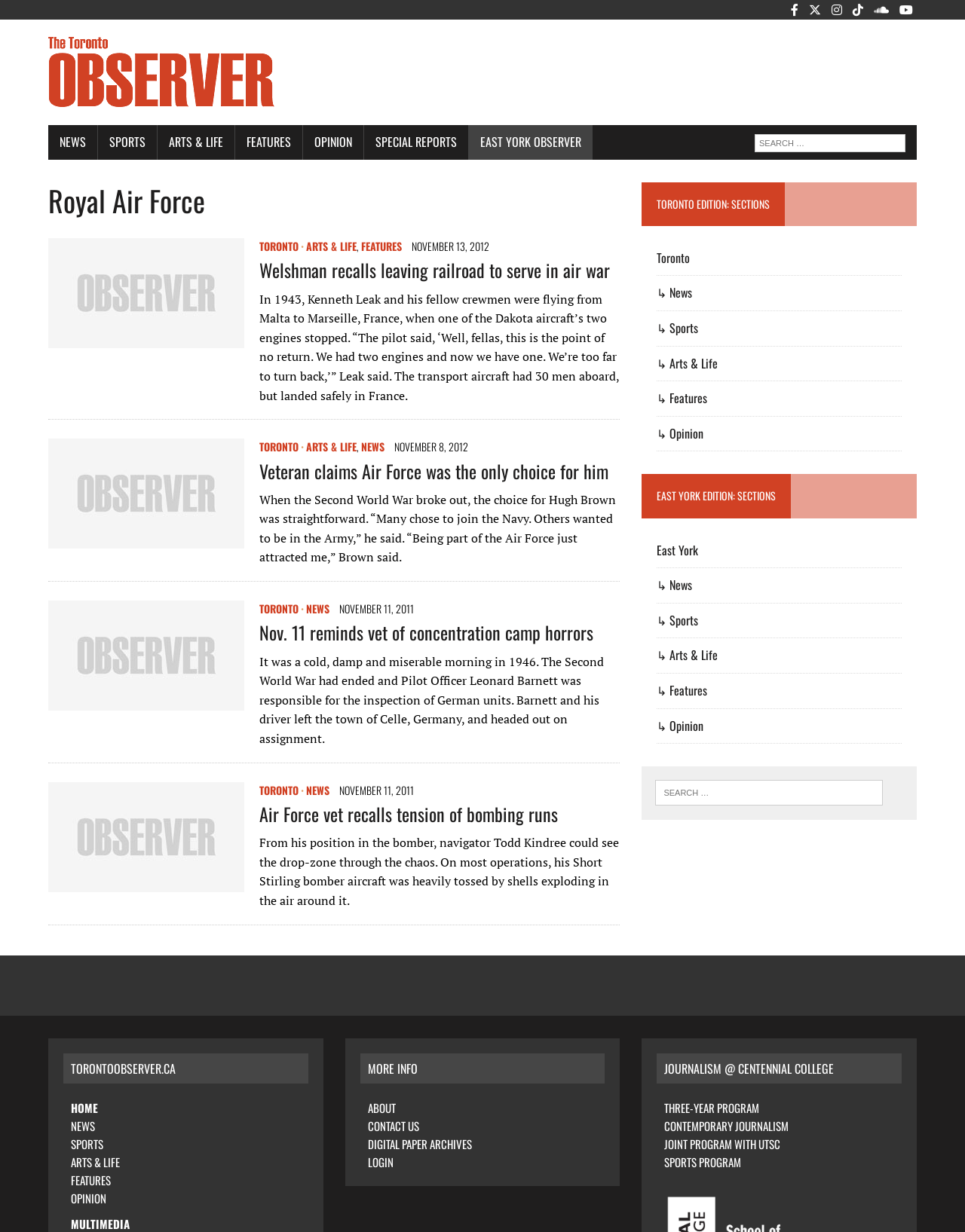Find the bounding box coordinates of the area that needs to be clicked in order to achieve the following instruction: "Read news". The coordinates should be specified as four float numbers between 0 and 1, i.e., [left, top, right, bottom].

[0.05, 0.102, 0.101, 0.129]